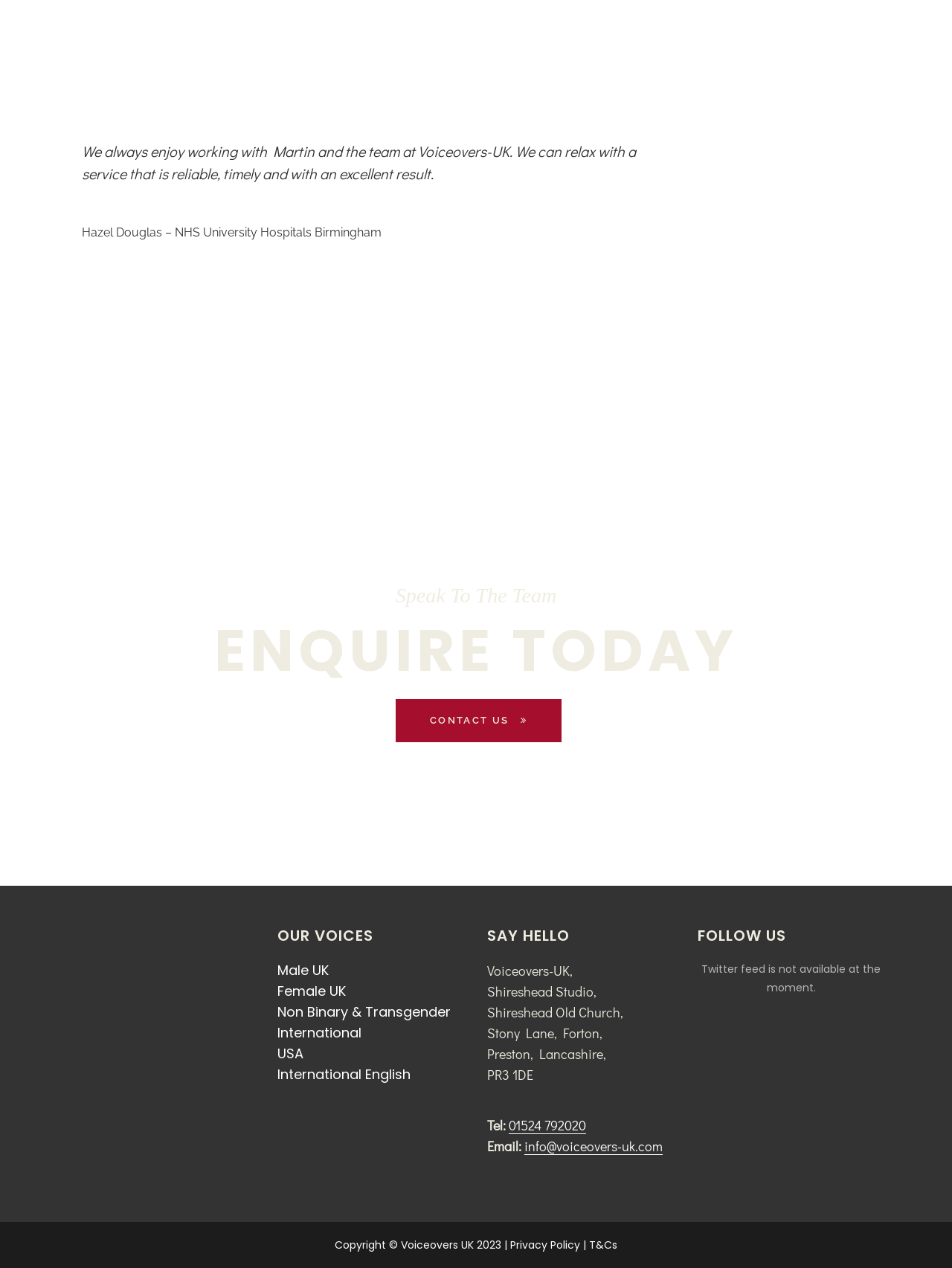What is the phone number to contact Voiceovers-UK?
Provide an in-depth and detailed answer to the question.

I found the answer by looking at the link element with the text '01524 792020' which is next to the 'Tel:' text, indicating it's a phone number.